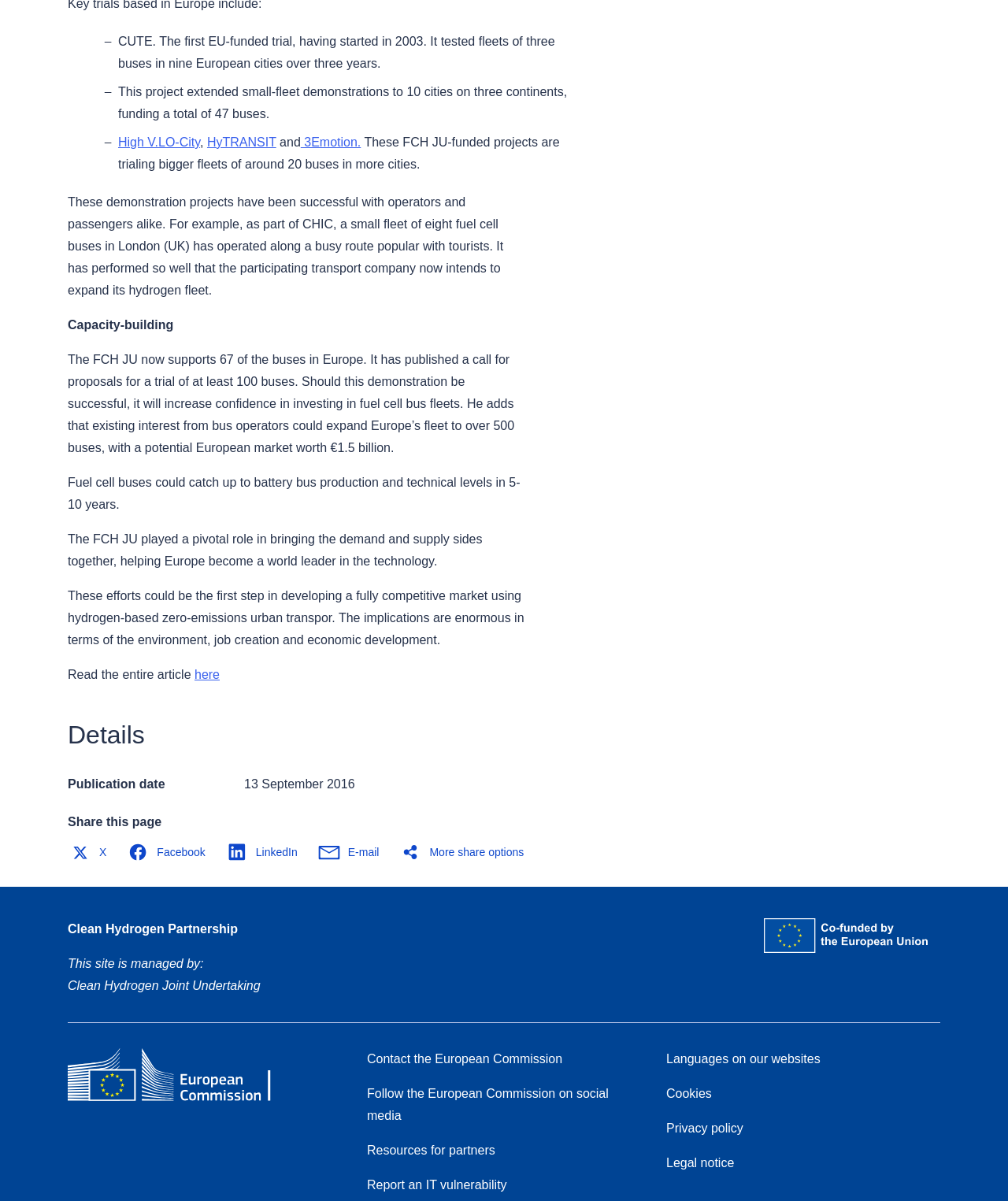Highlight the bounding box coordinates of the element that should be clicked to carry out the following instruction: "Visit the Clean Hydrogen Partnership website". The coordinates must be given as four float numbers ranging from 0 to 1, i.e., [left, top, right, bottom].

[0.067, 0.768, 0.236, 0.779]